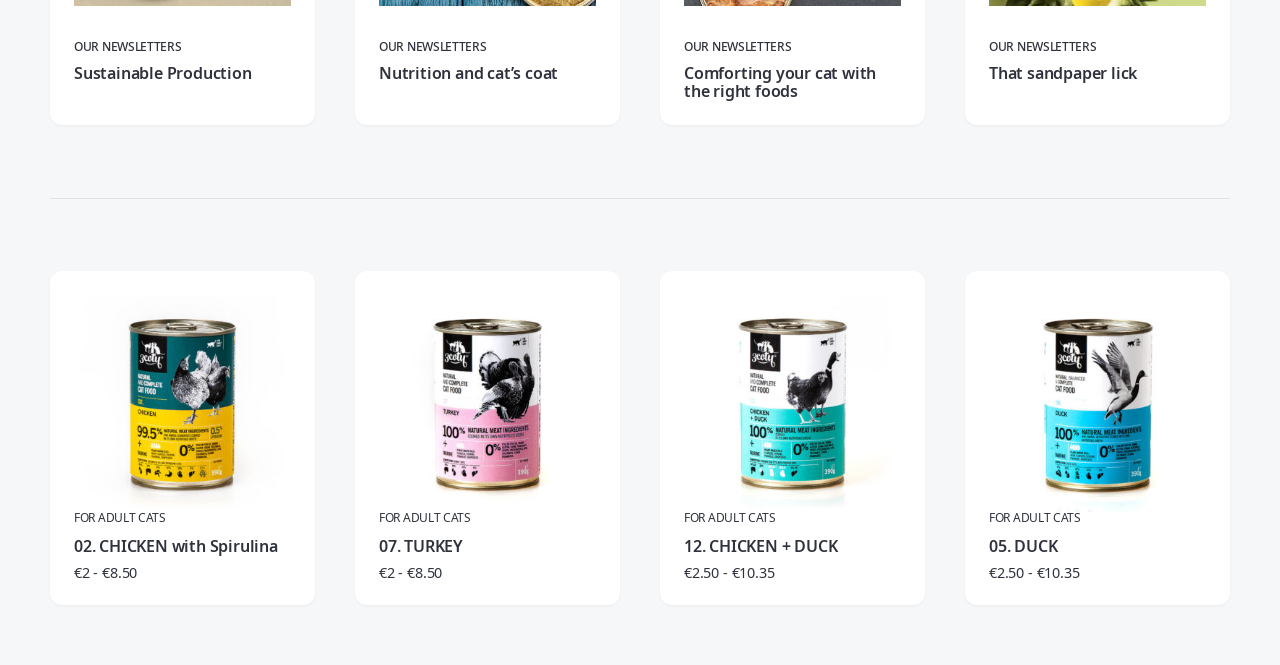Locate the bounding box coordinates of the clickable region to complete the following instruction: "Check the price of CHICKEN with Spirulina."

[0.058, 0.846, 0.107, 0.875]